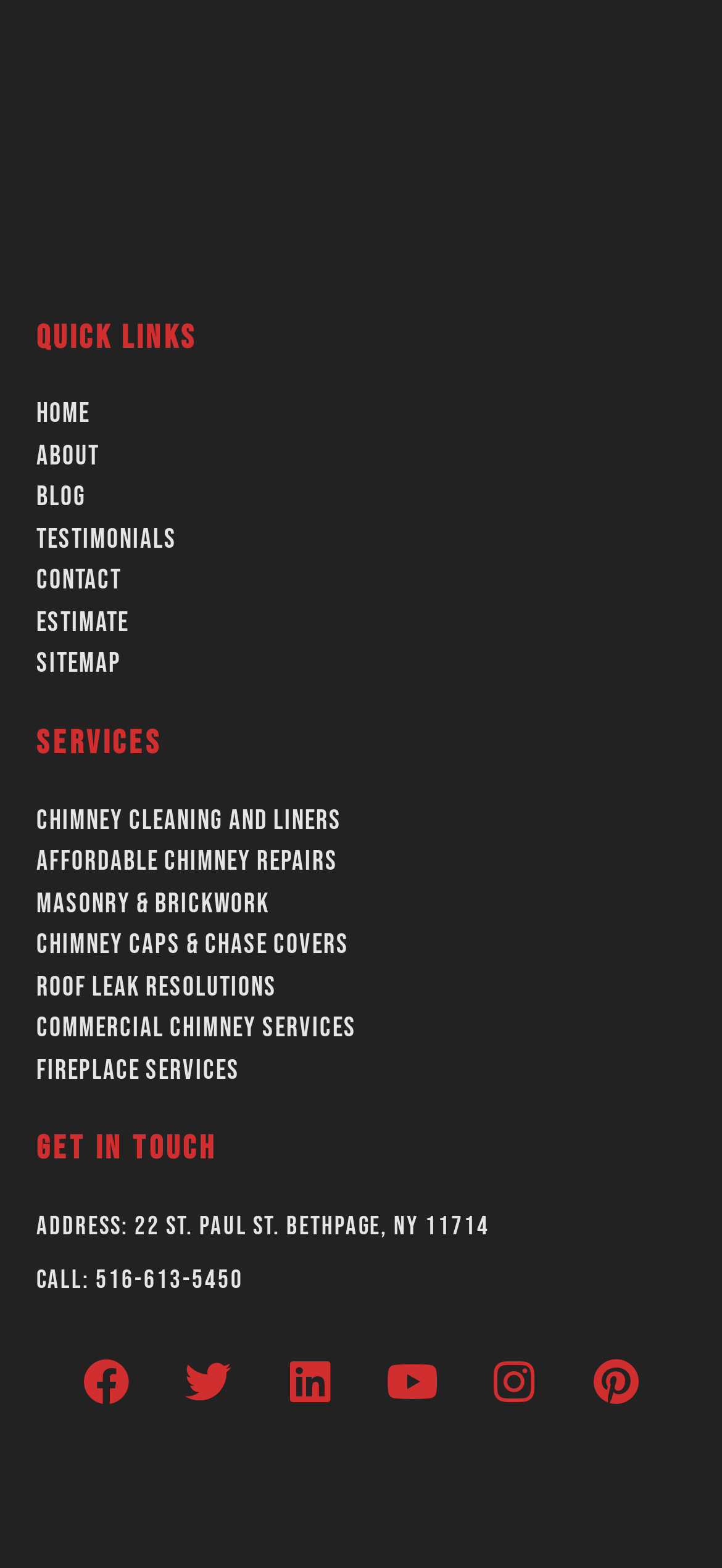Can you give a comprehensive explanation to the question given the content of the image?
What is the last service listed?

I looked at the list of services under the 'Services' heading and found that the last service listed is 'Fireplace Services'.